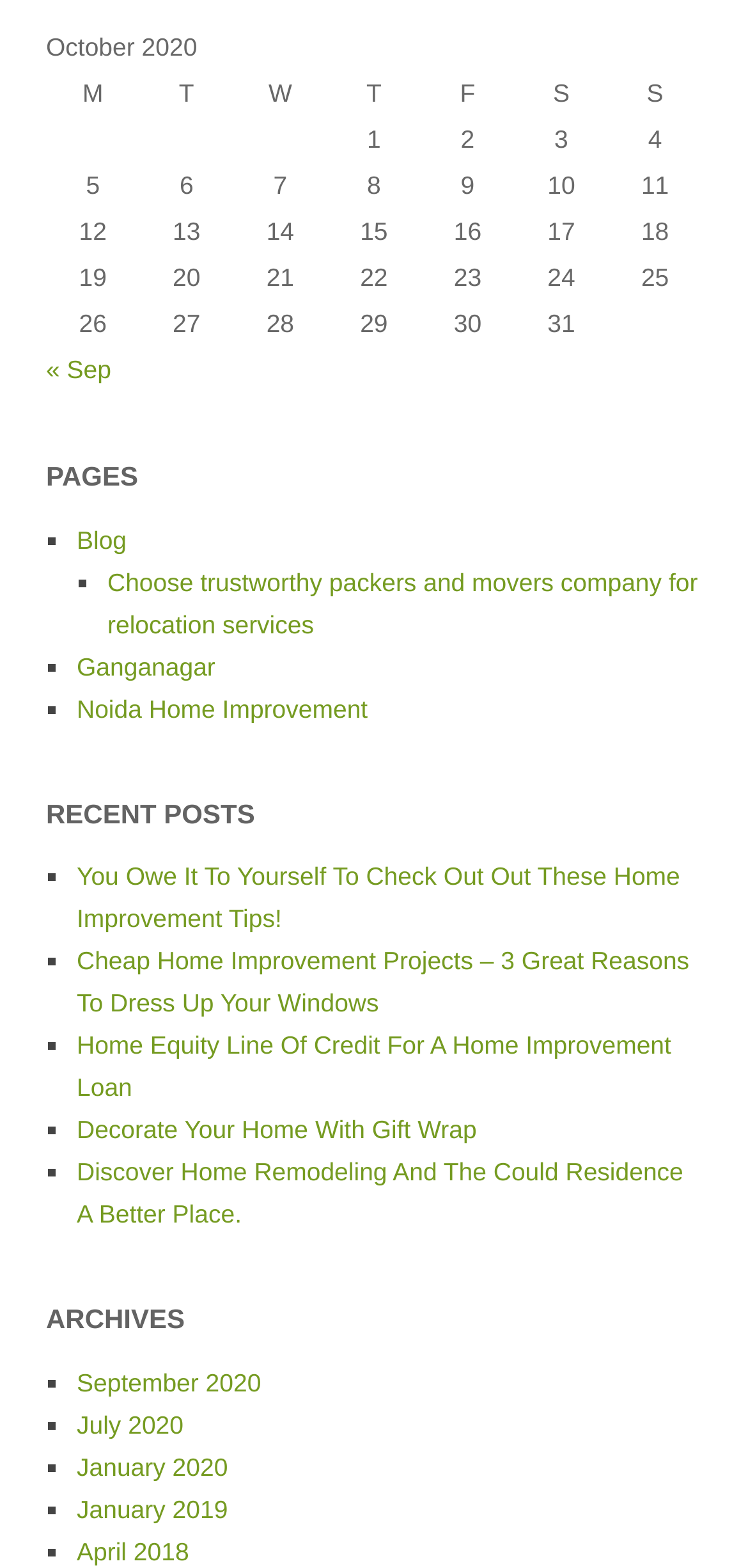Pinpoint the bounding box coordinates of the clickable element needed to complete the instruction: "View archives for September 2020". The coordinates should be provided as four float numbers between 0 and 1: [left, top, right, bottom].

[0.103, 0.873, 0.349, 0.891]